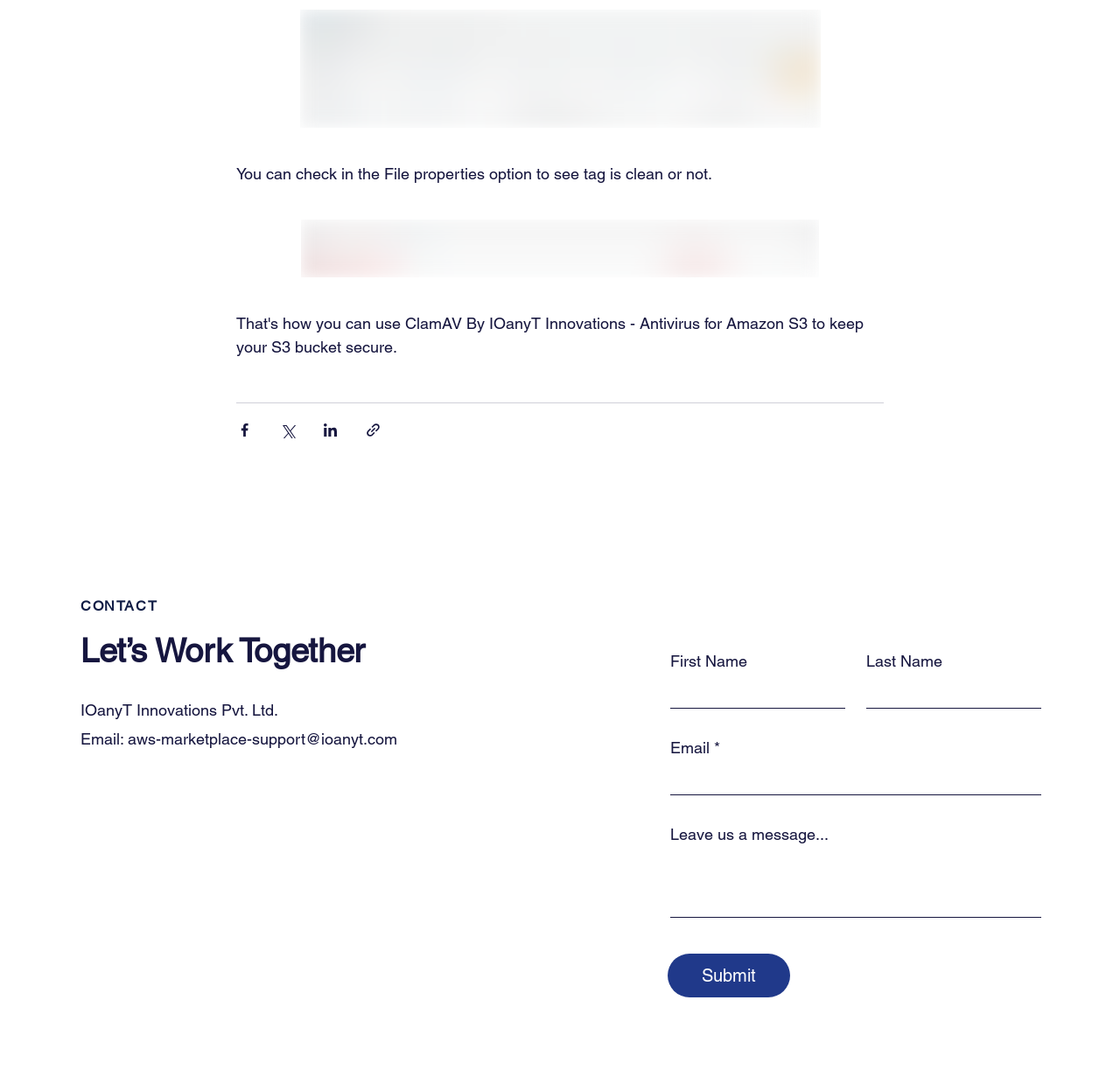Return the bounding box coordinates of the UI element that corresponds to this description: "parent_node: Leave us a message...". The coordinates must be given as four float numbers in the range of 0 and 1, [left, top, right, bottom].

[0.598, 0.778, 0.93, 0.847]